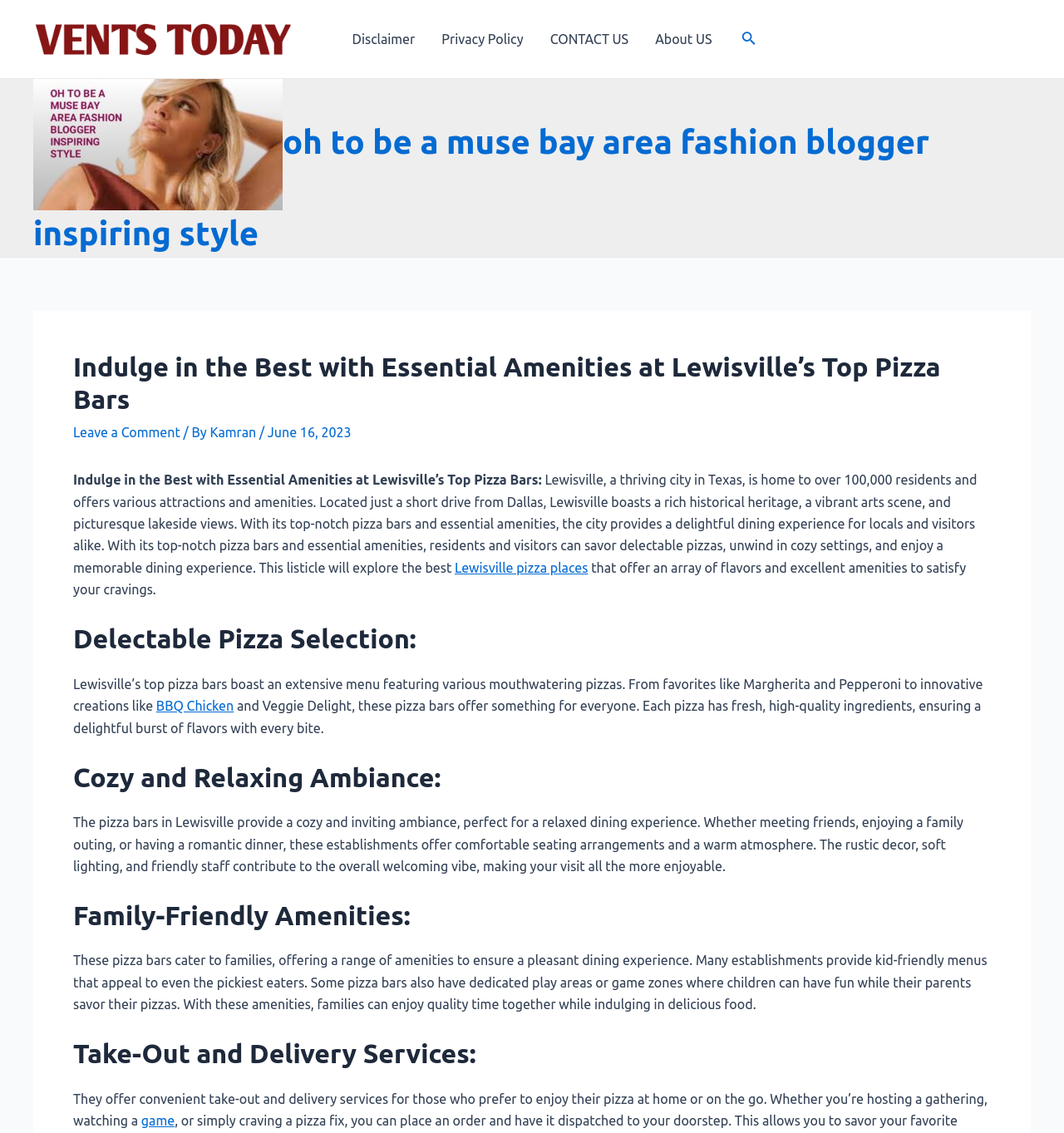Identify the bounding box coordinates of the region I need to click to complete this instruction: "Explore Lewisville pizza places".

[0.427, 0.494, 0.553, 0.508]